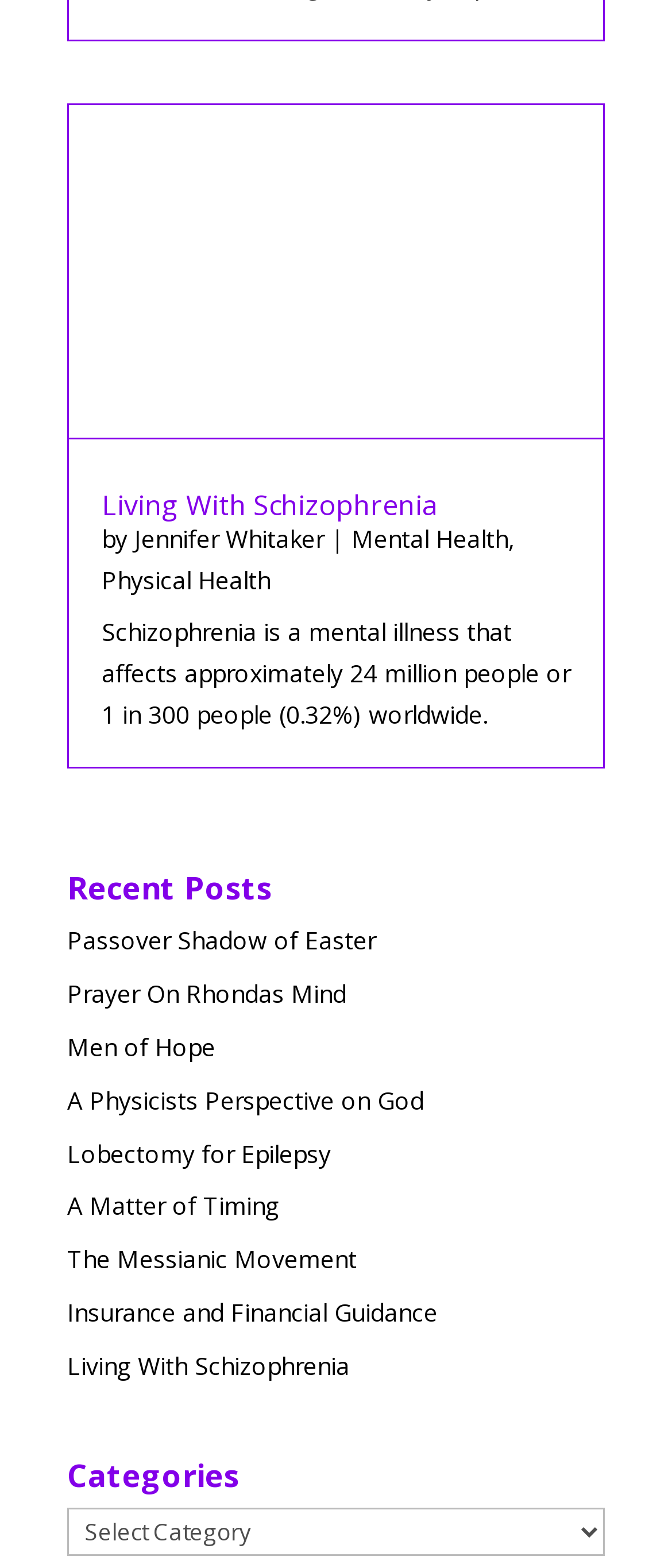Given the element description "Prayer On Rhondas Mind" in the screenshot, predict the bounding box coordinates of that UI element.

[0.1, 0.623, 0.515, 0.644]